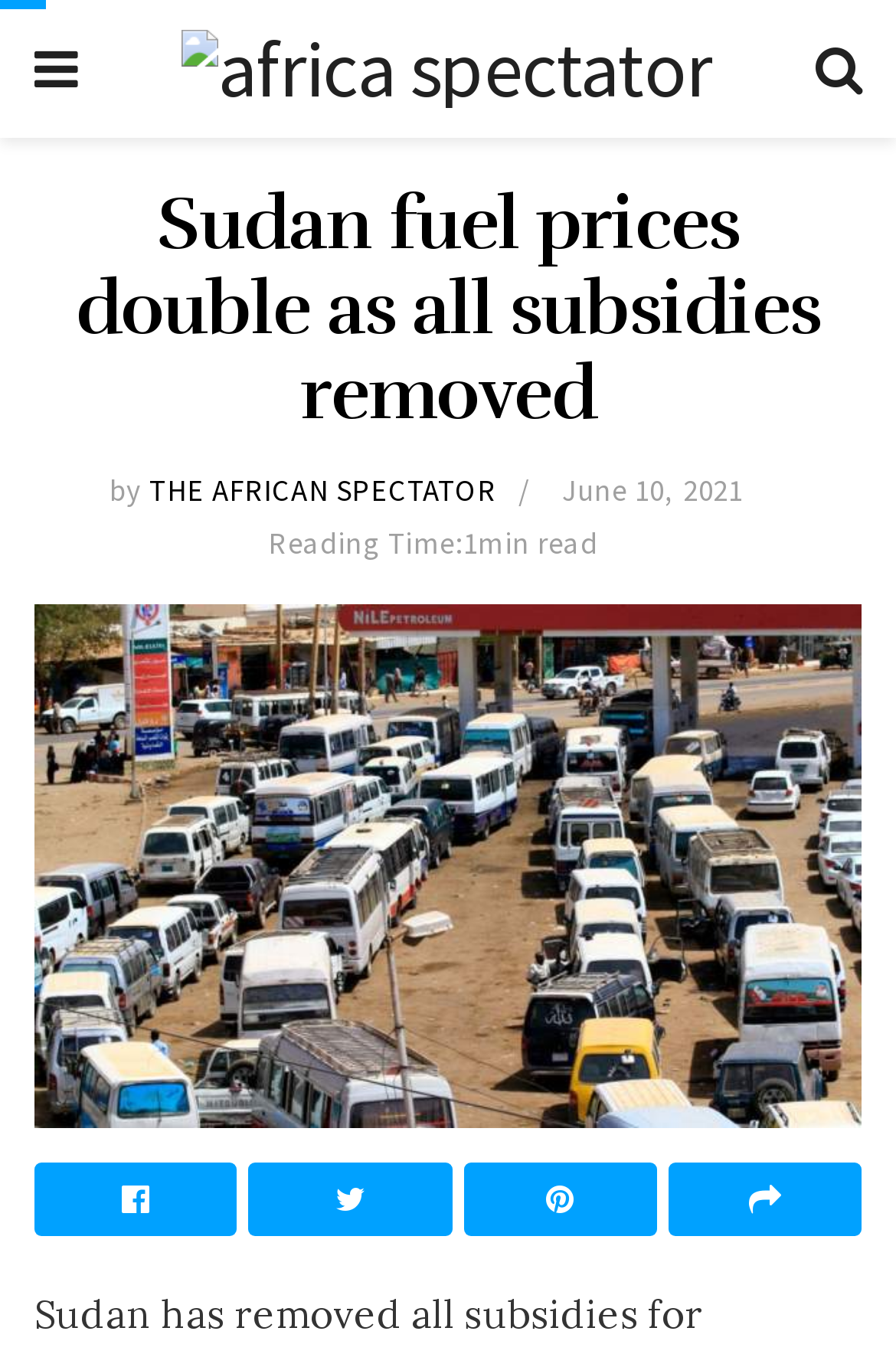Generate the text content of the main heading of the webpage.

Sudan fuel prices double as all subsidies removed